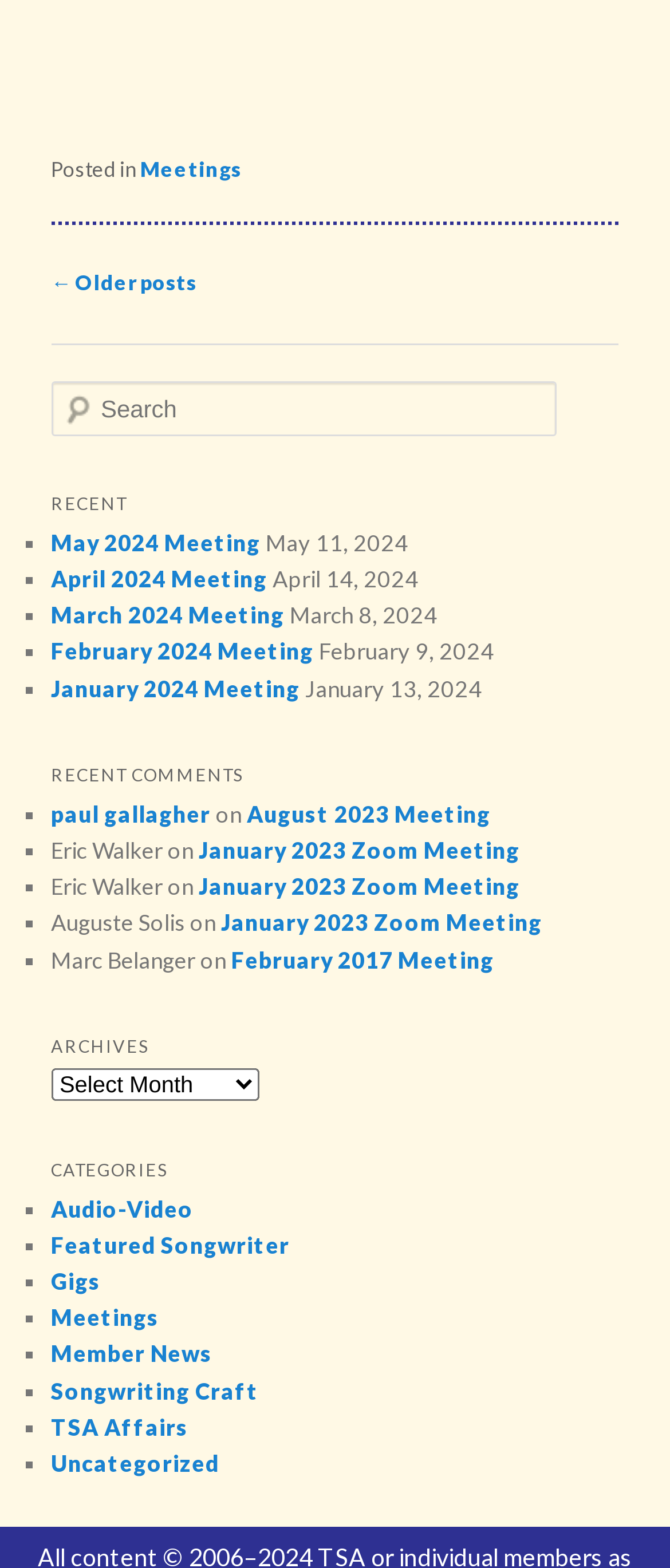Locate the bounding box coordinates of the segment that needs to be clicked to meet this instruction: "Go to May 2024 Meeting".

[0.076, 0.337, 0.389, 0.355]